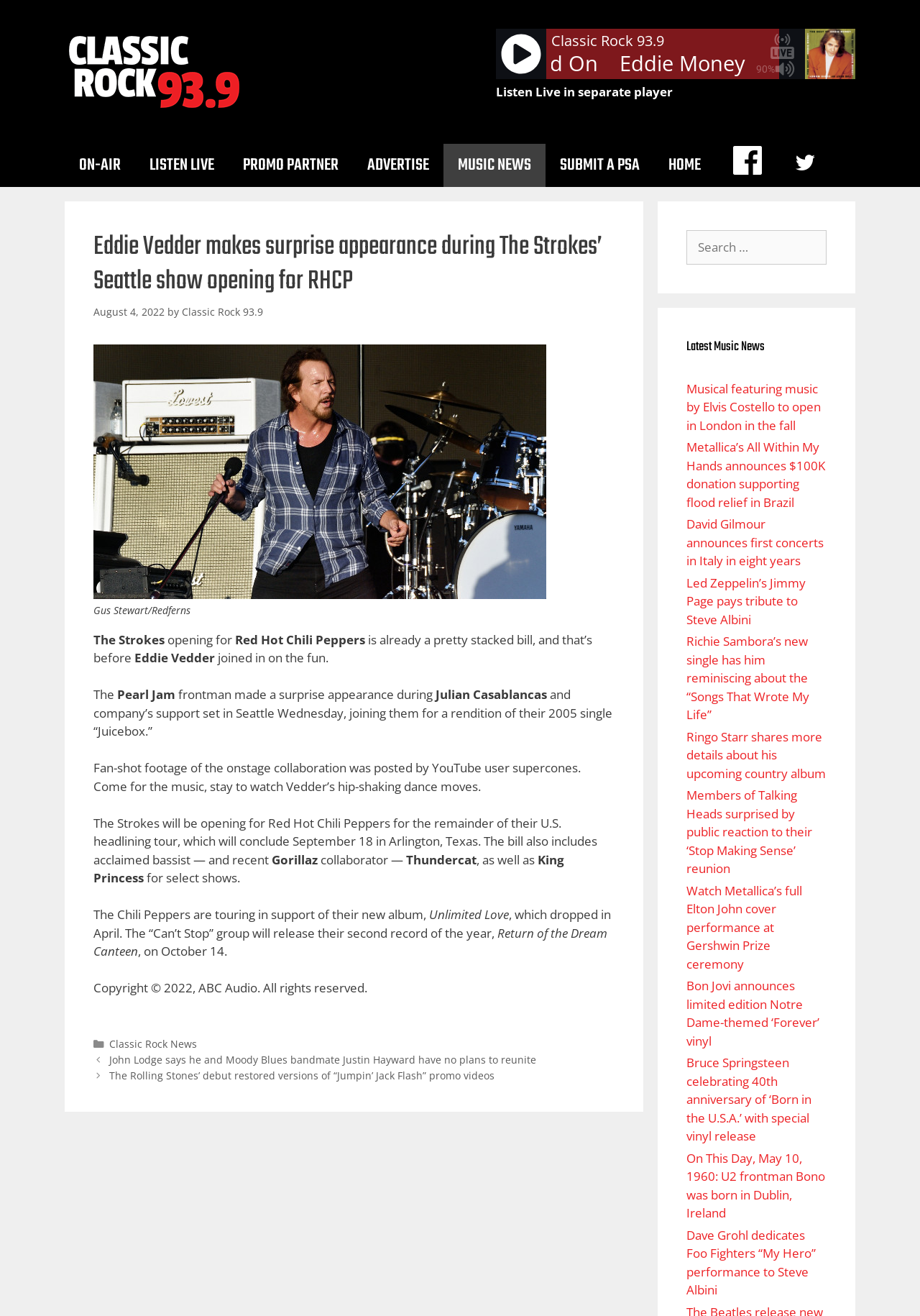Construct a comprehensive description capturing every detail on the webpage.

This webpage is about a music news article from Classic Rock 93.9. At the top, there is a banner with a canvas and several images, including a logo and a rating of 90%. Below the banner, there is a navigation menu with links to different sections of the website, such as "ON-AIR", "LISTEN LIVE", and "MUSIC NEWS".

The main content of the webpage is an article about Eddie Vedder making a surprise appearance during The Strokes' Seattle show opening for Red Hot Chili Peppers. The article has a heading and a subheading, followed by a figure with a caption and several paragraphs of text. The text describes the surprise appearance, including the song they played together, and provides some background information about the tour.

To the right of the article, there is a complementary section with a search box, a heading "Latest Music News", and several links to other music news articles. These articles have titles such as "Musical featuring music by Elvis Costello to open in London in the fall" and "Ringo Starr shares more details about his upcoming country album".

At the bottom of the webpage, there is a footer with a copyright notice and links to categories and other posts.